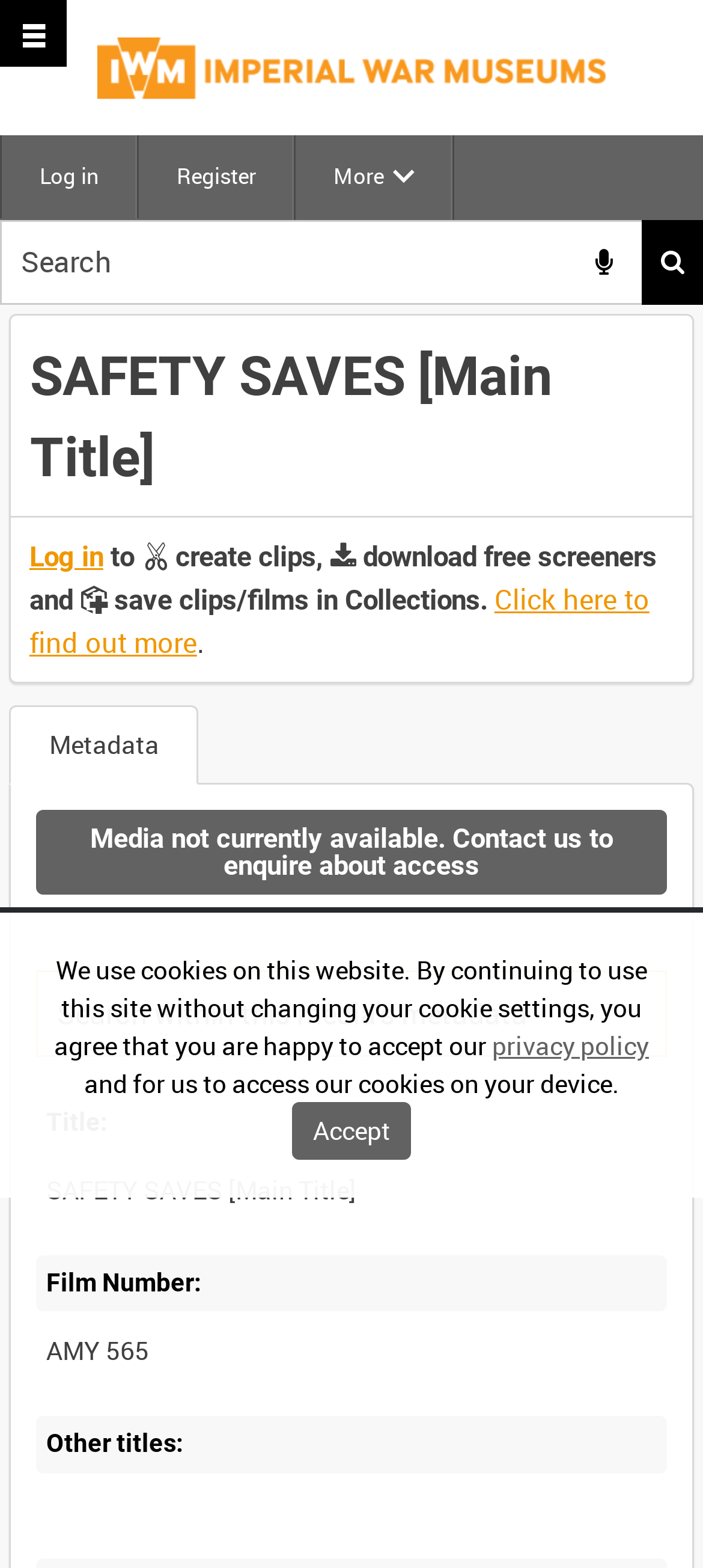Please identify the bounding box coordinates of the element I need to click to follow this instruction: "Click the site logo image".

[0.138, 0.006, 0.862, 0.081]